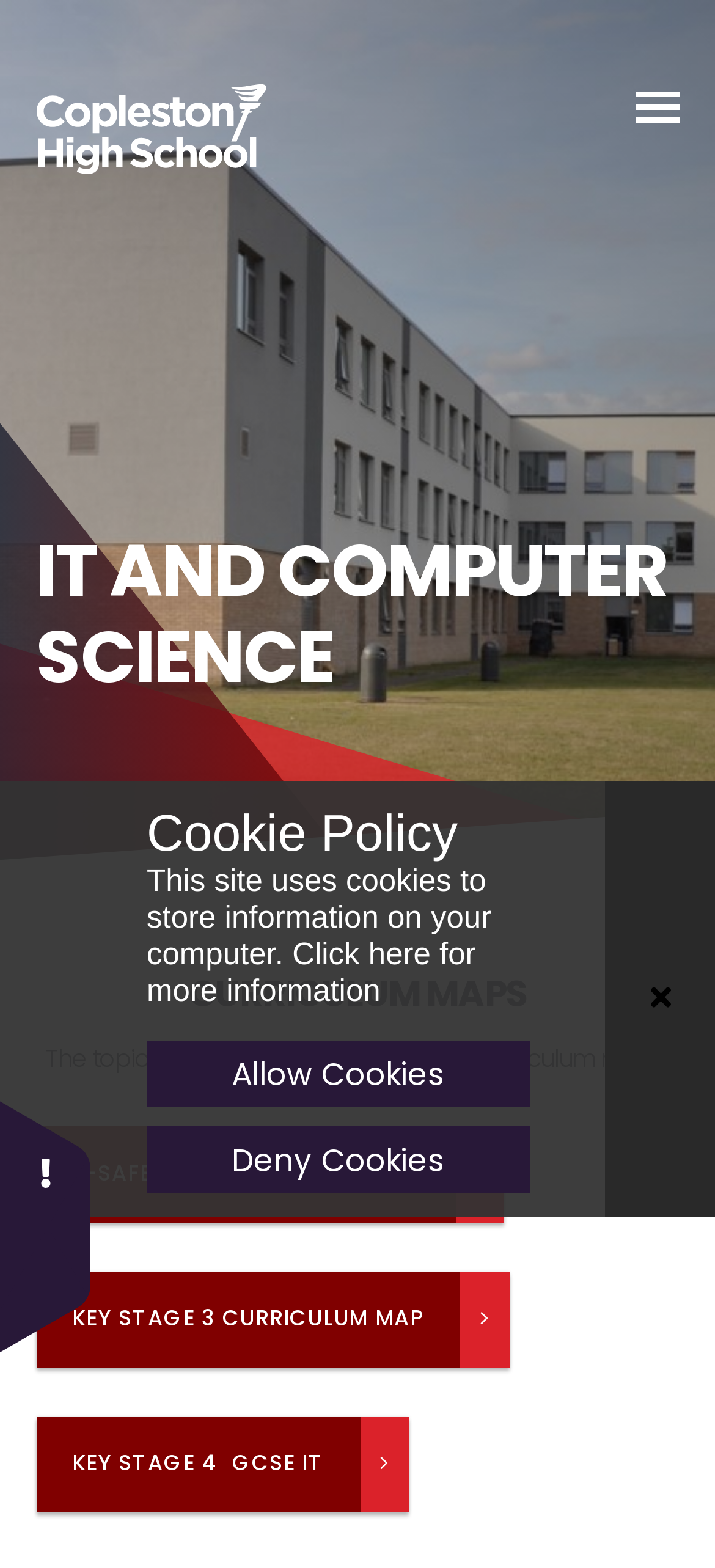Please indicate the bounding box coordinates of the element's region to be clicked to achieve the instruction: "Click the Skip to content link". Provide the coordinates as four float numbers between 0 and 1, i.e., [left, top, right, bottom].

[0.0, 0.0, 0.25, 0.022]